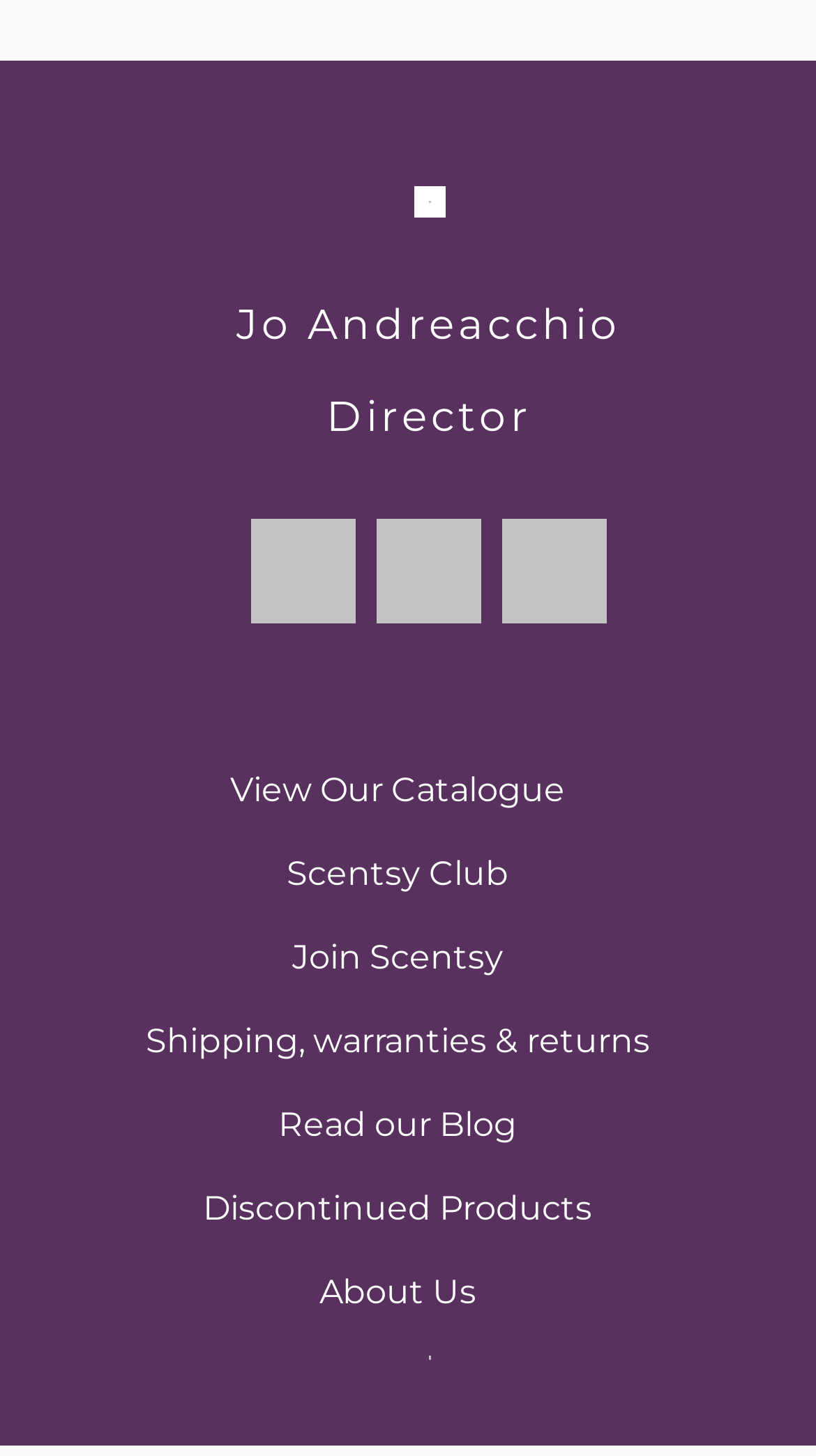Determine the bounding box coordinates of the clickable area required to perform the following instruction: "View Our Catalogue". The coordinates should be represented as four float numbers between 0 and 1: [left, top, right, bottom].

[0.153, 0.515, 0.822, 0.572]